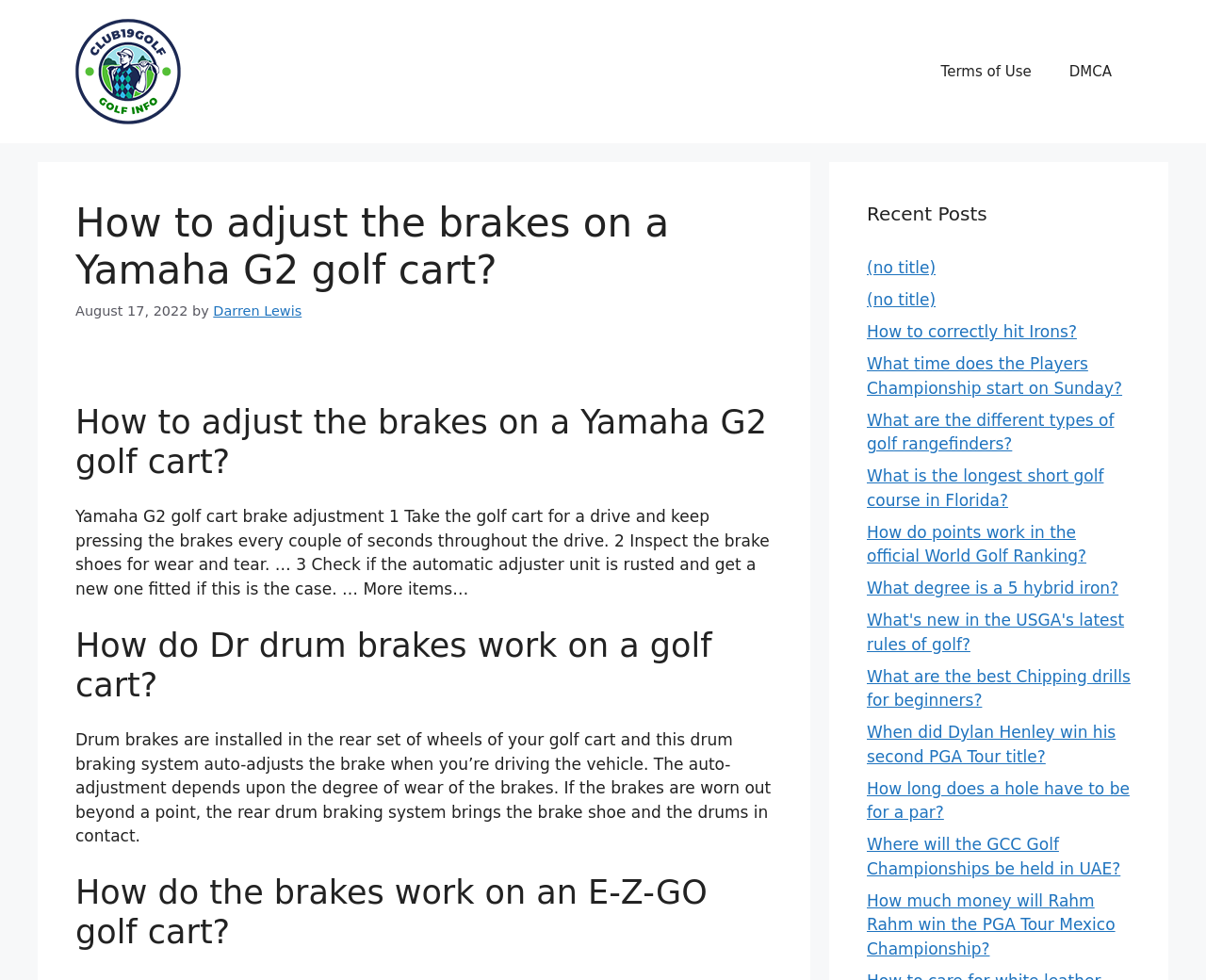Specify the bounding box coordinates of the element's area that should be clicked to execute the given instruction: "Check the recent post about How to correctly hit Irons". The coordinates should be four float numbers between 0 and 1, i.e., [left, top, right, bottom].

[0.719, 0.329, 0.893, 0.348]